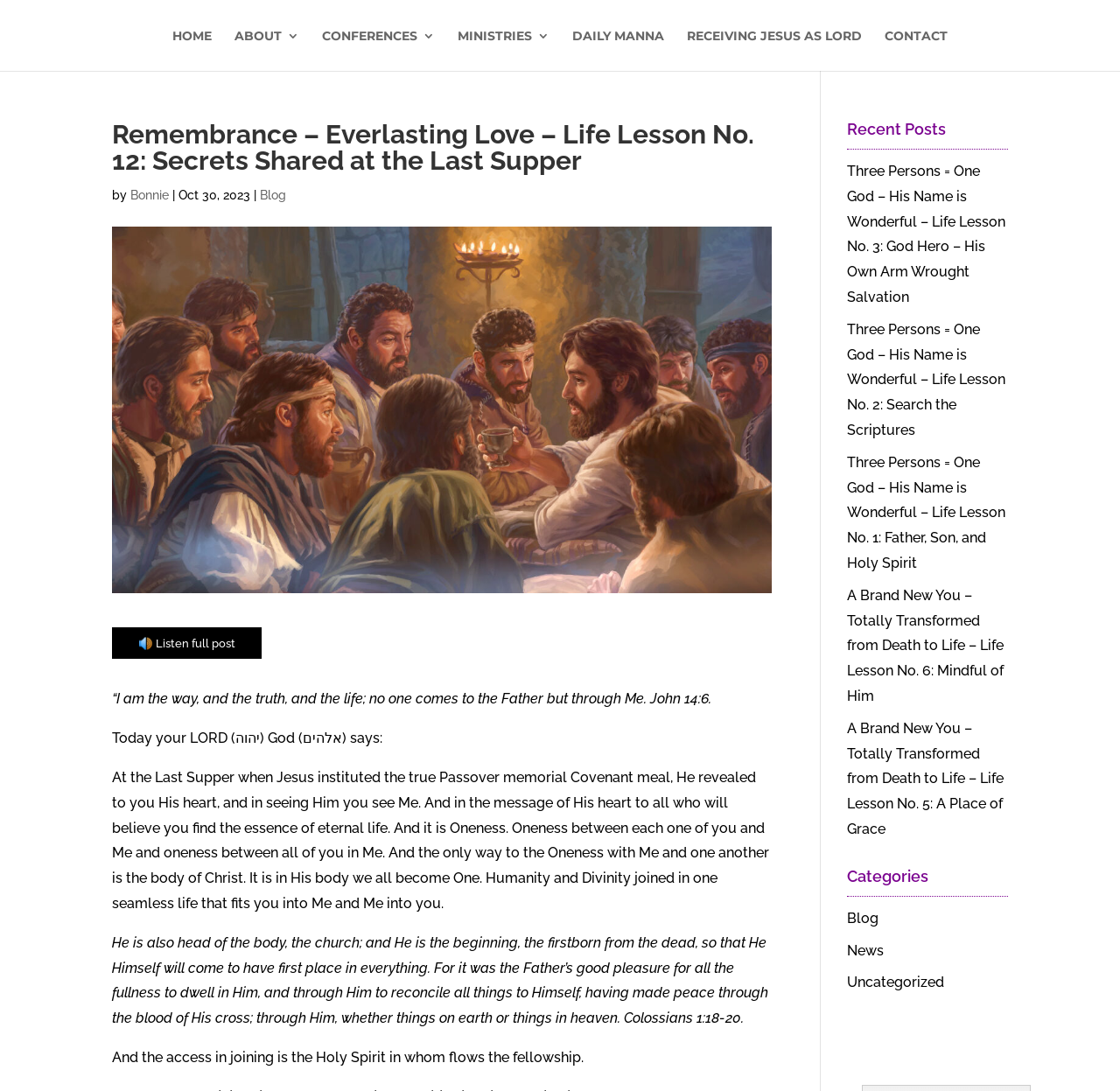Provide the bounding box for the UI element matching this description: "Conferences".

[0.288, 0.027, 0.388, 0.065]